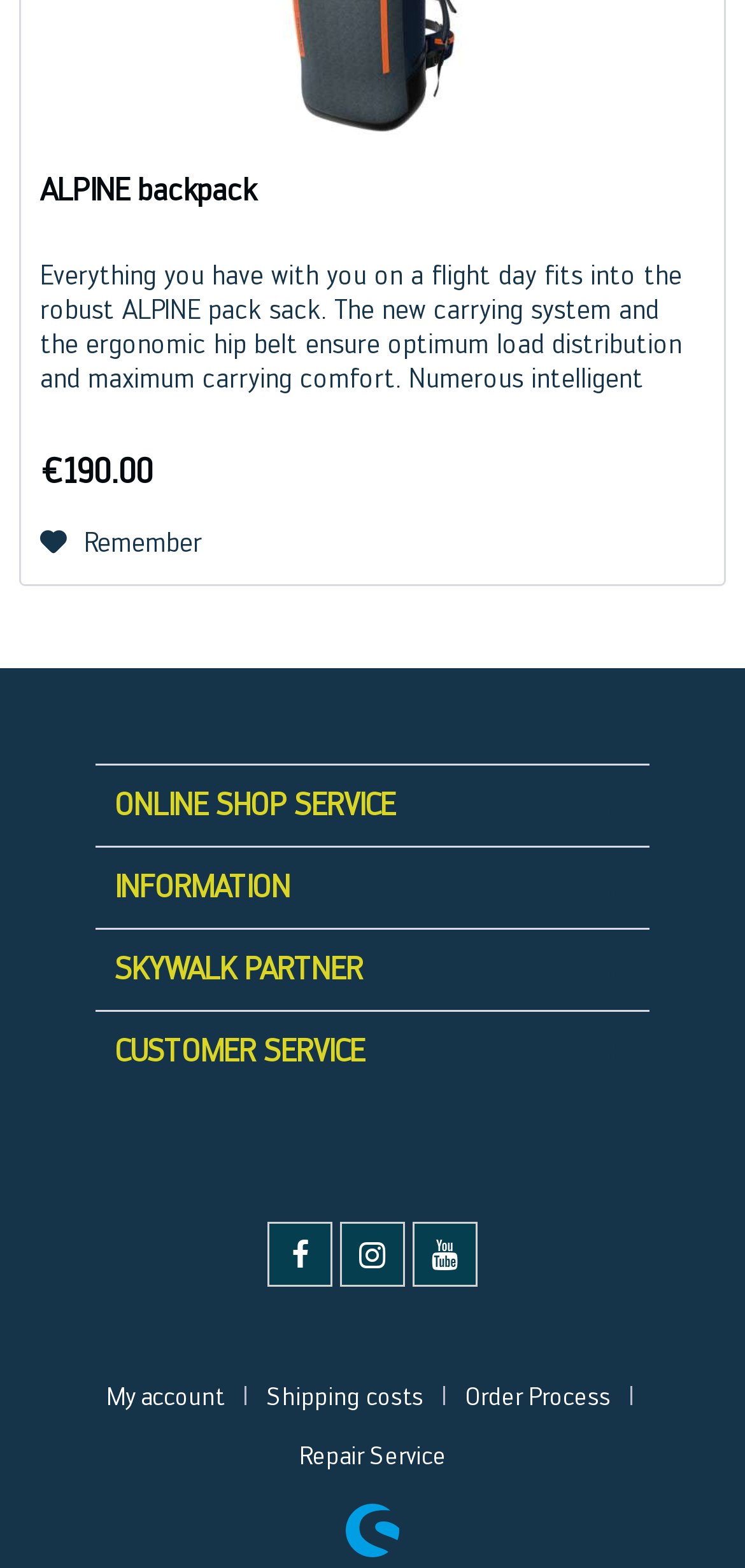Please provide the bounding box coordinates for the element that needs to be clicked to perform the instruction: "Go to online shop service". The coordinates must consist of four float numbers between 0 and 1, formatted as [left, top, right, bottom].

[0.154, 0.502, 0.531, 0.525]